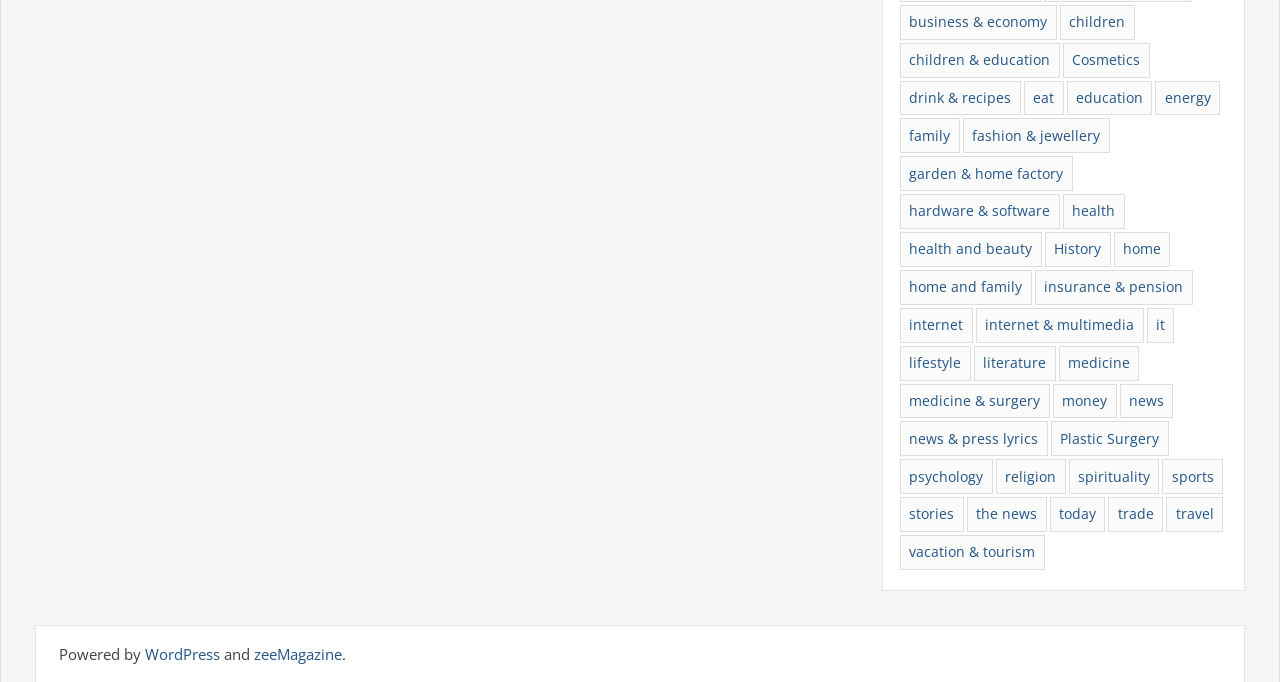Please locate the bounding box coordinates of the element that should be clicked to achieve the given instruction: "Explore medicine & surgery".

[0.703, 0.562, 0.82, 0.614]